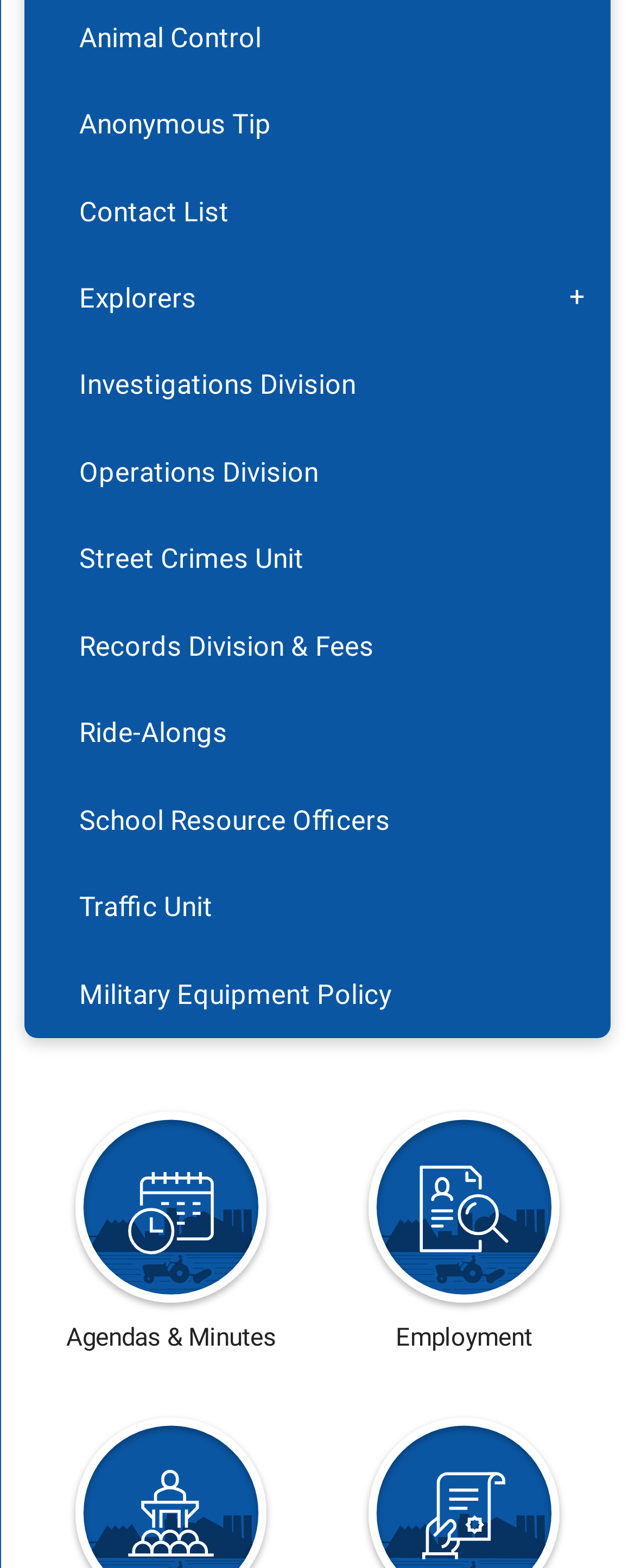Pinpoint the bounding box coordinates of the clickable element to carry out the following instruction: "go to Home."

None